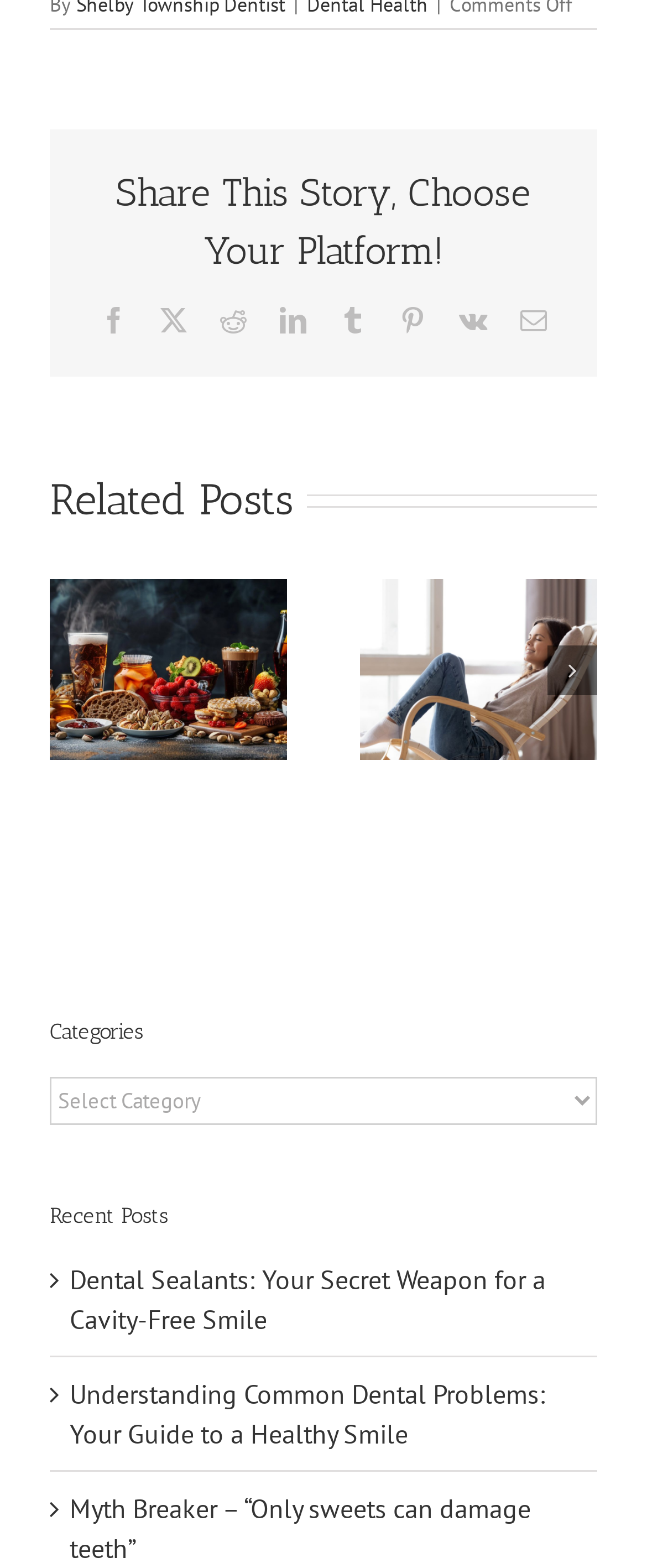Specify the bounding box coordinates of the area that needs to be clicked to achieve the following instruction: "Read the article 'The Link Between Stress and Dental Health: Tips for a Stress-Free Smile'".

[0.264, 0.255, 0.356, 0.293]